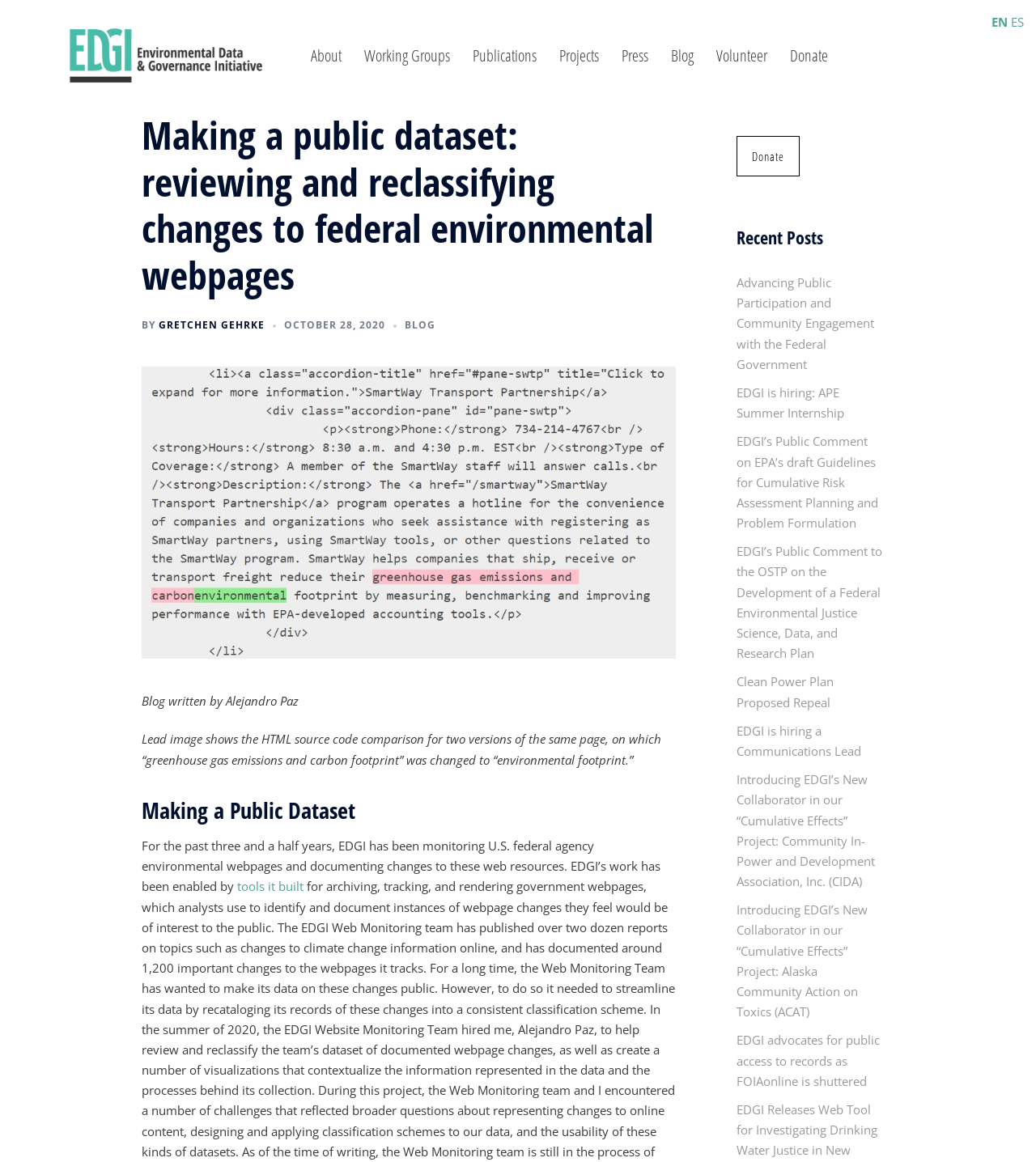Craft a detailed narrative of the webpage's structure and content.

The webpage is about the Environmental Data and Governance Initiative (EDGI). At the top, there is a logo and a link to the initiative's homepage, followed by a navigation menu with links to various sections such as "About", "Working Groups", "Publications", "Projects", "Press", "Blog", "Volunteer", and "Donate".

Below the navigation menu, there is a header section with a heading that reads "Making a public dataset: reviewing and reclassifying changes to federal environmental webpages". This is followed by the author's name, "GRETCHEN GEHRKE", and the date "OCTOBER 28, 2020". 

The main content of the page is a blog post written by Alejandro Paz. The post starts with a lead image that compares the HTML source code of two versions of the same webpage, where the phrase "greenhouse gas emissions and carbon footprint" was changed to "environmental footprint". The post then discusses EDGI's work in monitoring U.S. federal agency environmental webpages and documenting changes to these web resources.

To the right of the blog post, there is a section with a heading "Recent Posts" that lists several links to recent blog posts, including "Advancing Public Participation and Community Engagement with the Federal Government", "EDGI is hiring: APE Summer Internship", and several others.

At the bottom right corner of the page, there is a "Donate" button. Above the button, there are two links to switch the language of the page to "EN" or "ES".